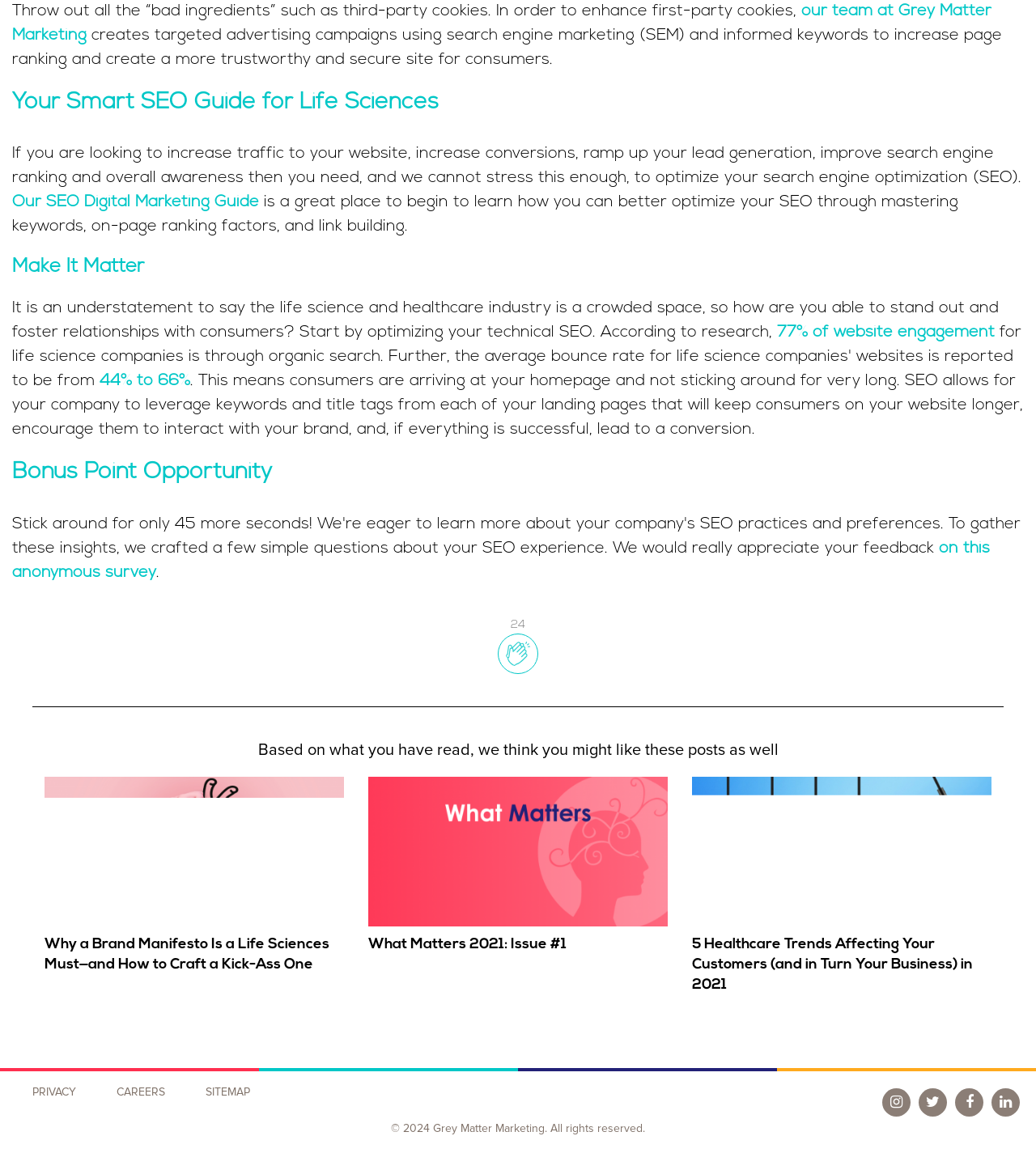What is the main purpose of Grey Matter Marketing?
Can you provide an in-depth and detailed response to the question?

Based on the webpage content, Grey Matter Marketing seems to be a company that provides search engine optimization (SEO) services specifically for the life sciences industry. The heading 'Your Smart SEO Guide for Life Sciences' and the text 'creates targeted advertising campaigns using search engine marketing (SEM) and informed keywords to increase page ranking and create a more trustworthy and secure site for consumers' suggest that the company's main purpose is to help life sciences businesses improve their online presence through SEO.